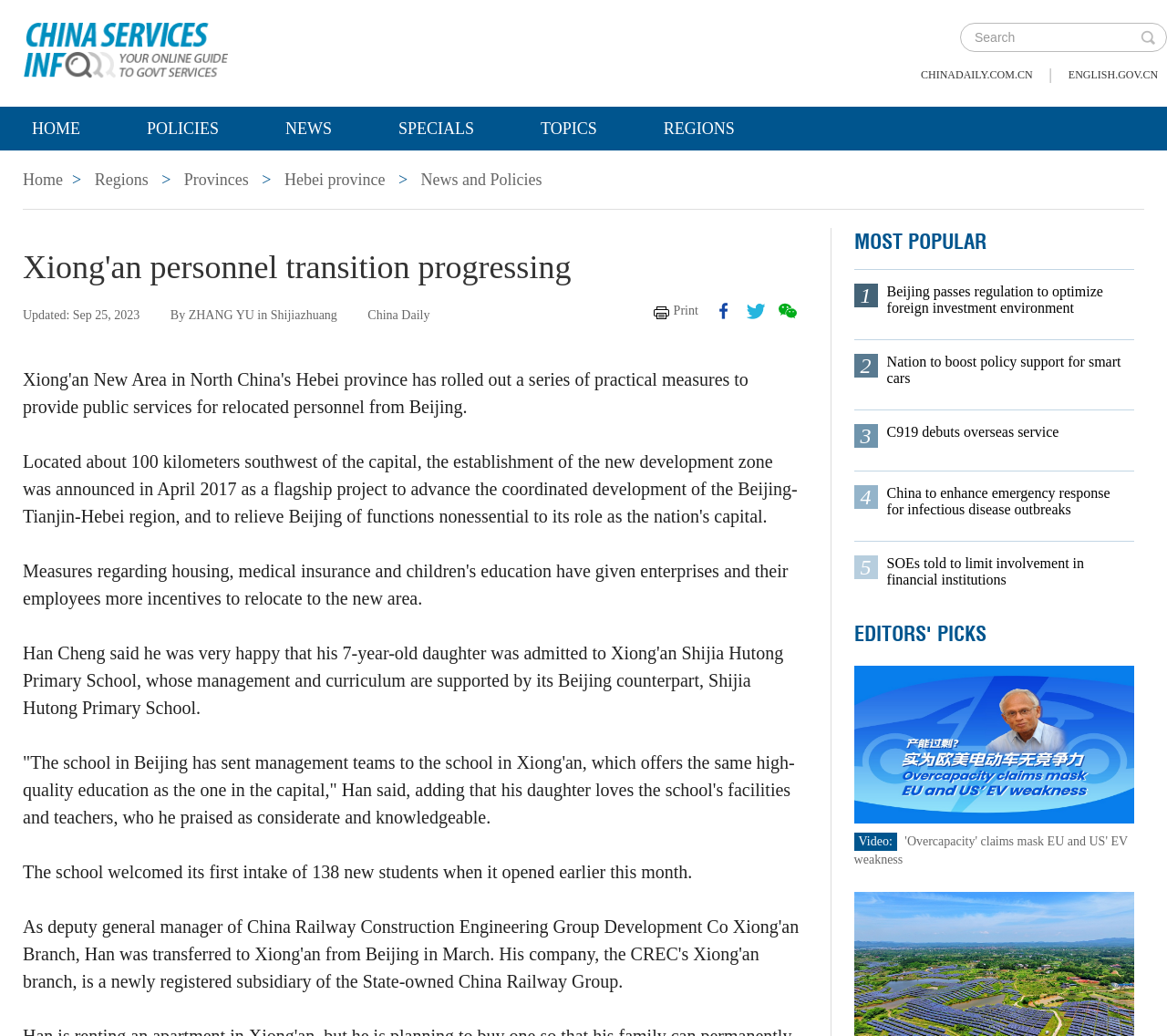What is the category of the link 'Beijing passes regulation to optimize foreign investment environment'?
Based on the screenshot, respond with a single word or phrase.

MOST POPULAR